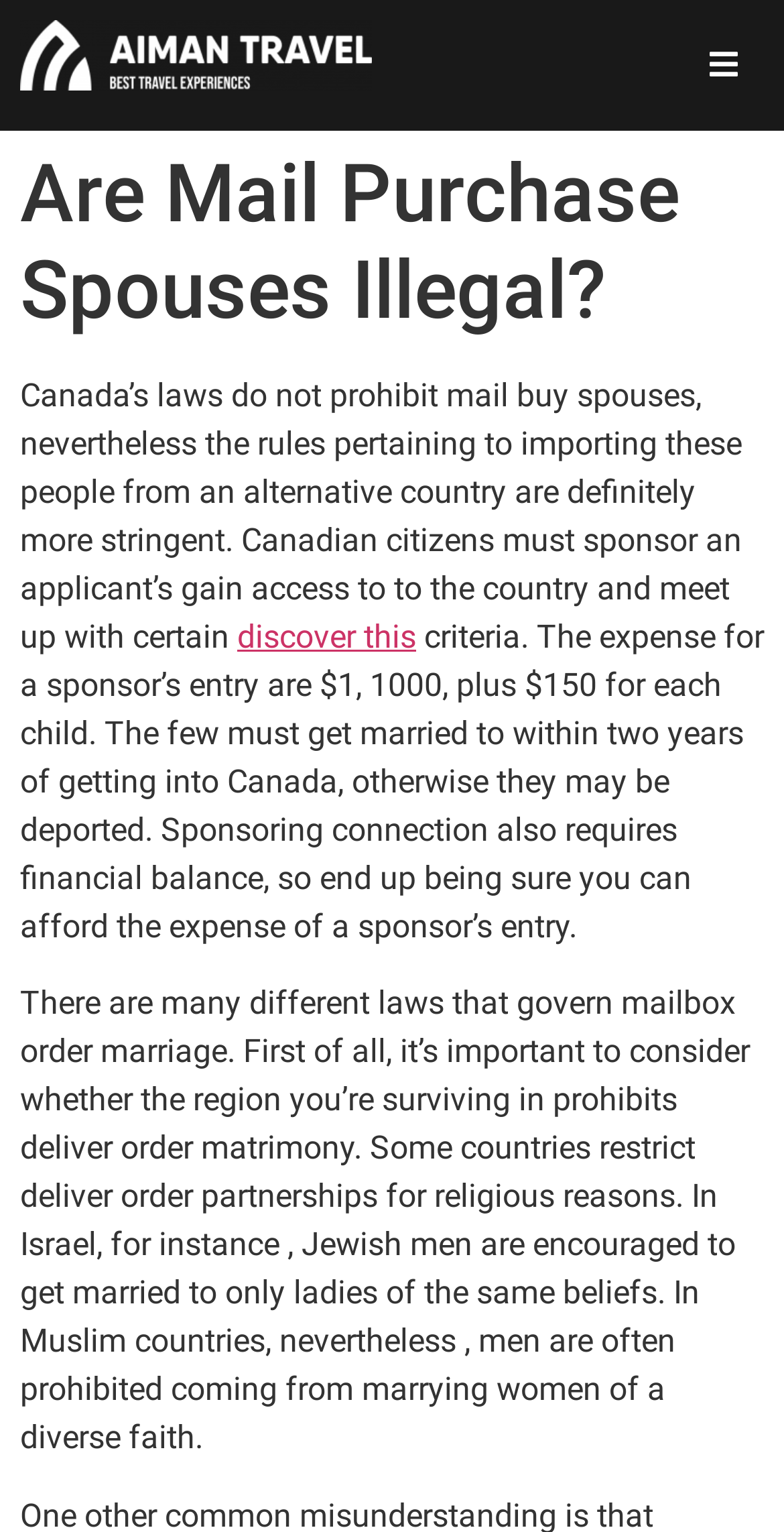Use a single word or phrase to answer the question: 
What is the focus of the webpage's content?

Mail order spouses